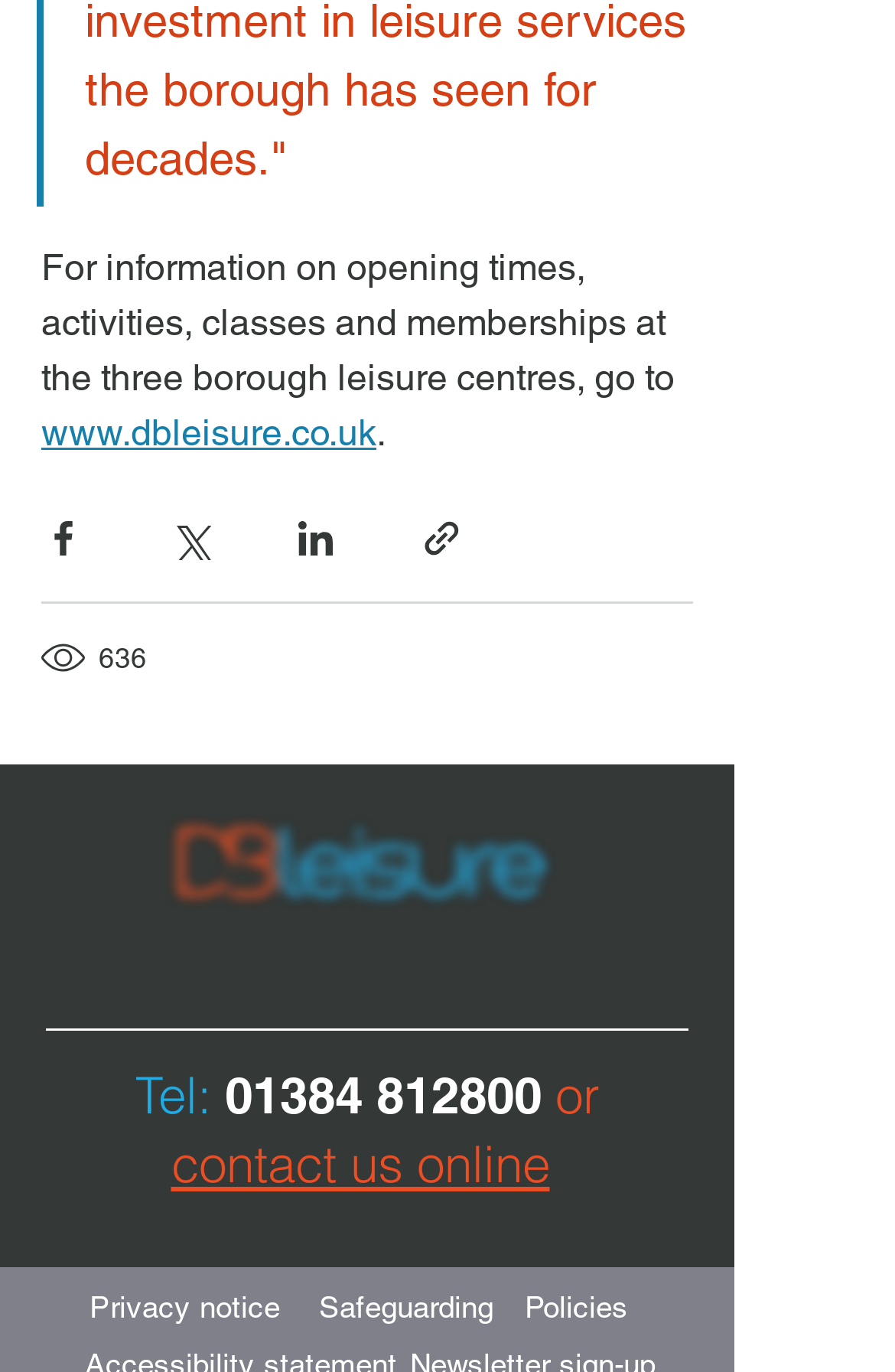Identify the bounding box coordinates necessary to click and complete the given instruction: "Read the privacy notice".

[0.1, 0.933, 0.331, 0.974]